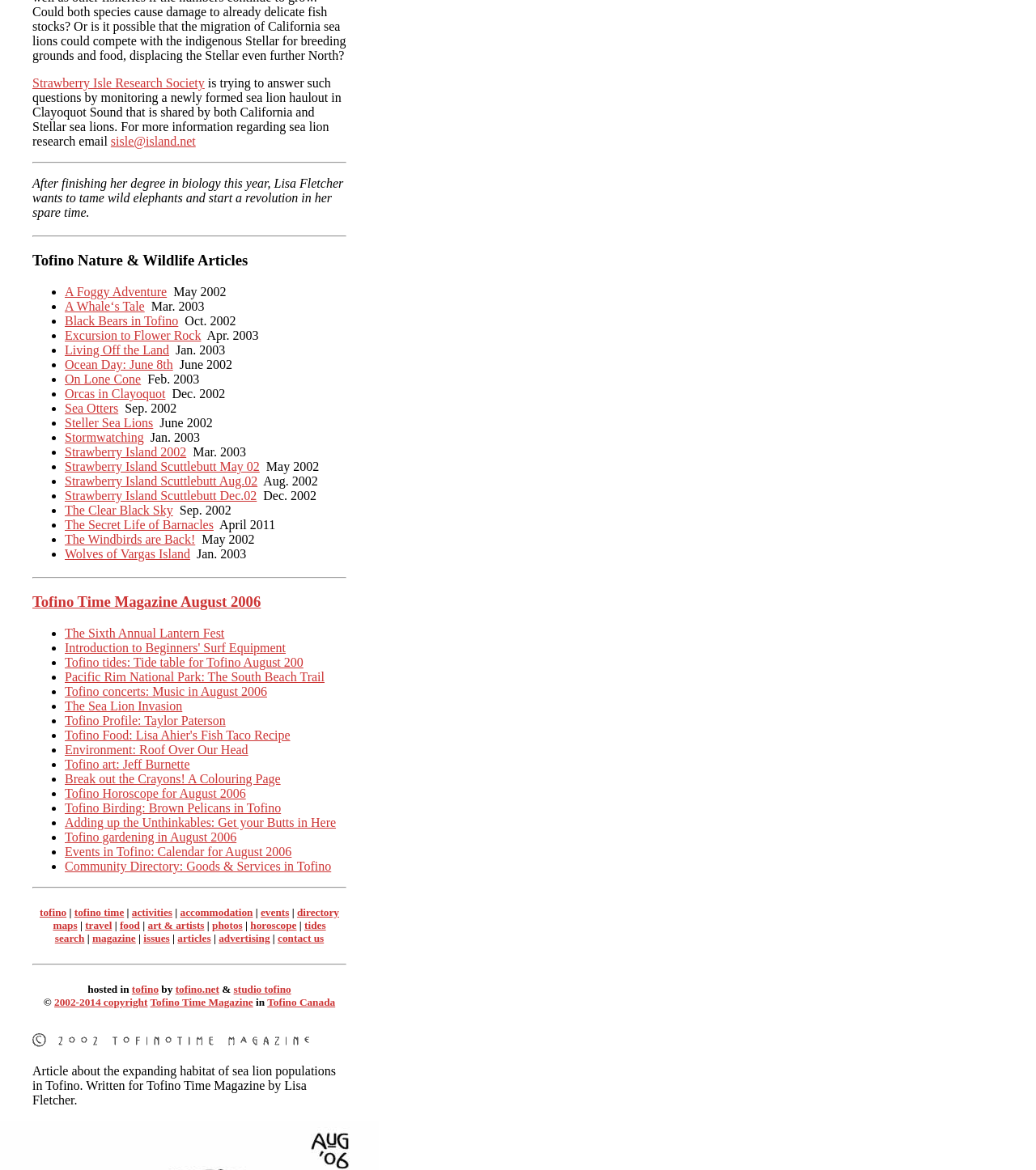Indicate the bounding box coordinates of the element that must be clicked to execute the instruction: "Click the link to read about A Foggy Adventure". The coordinates should be given as four float numbers between 0 and 1, i.e., [left, top, right, bottom].

[0.062, 0.243, 0.161, 0.255]